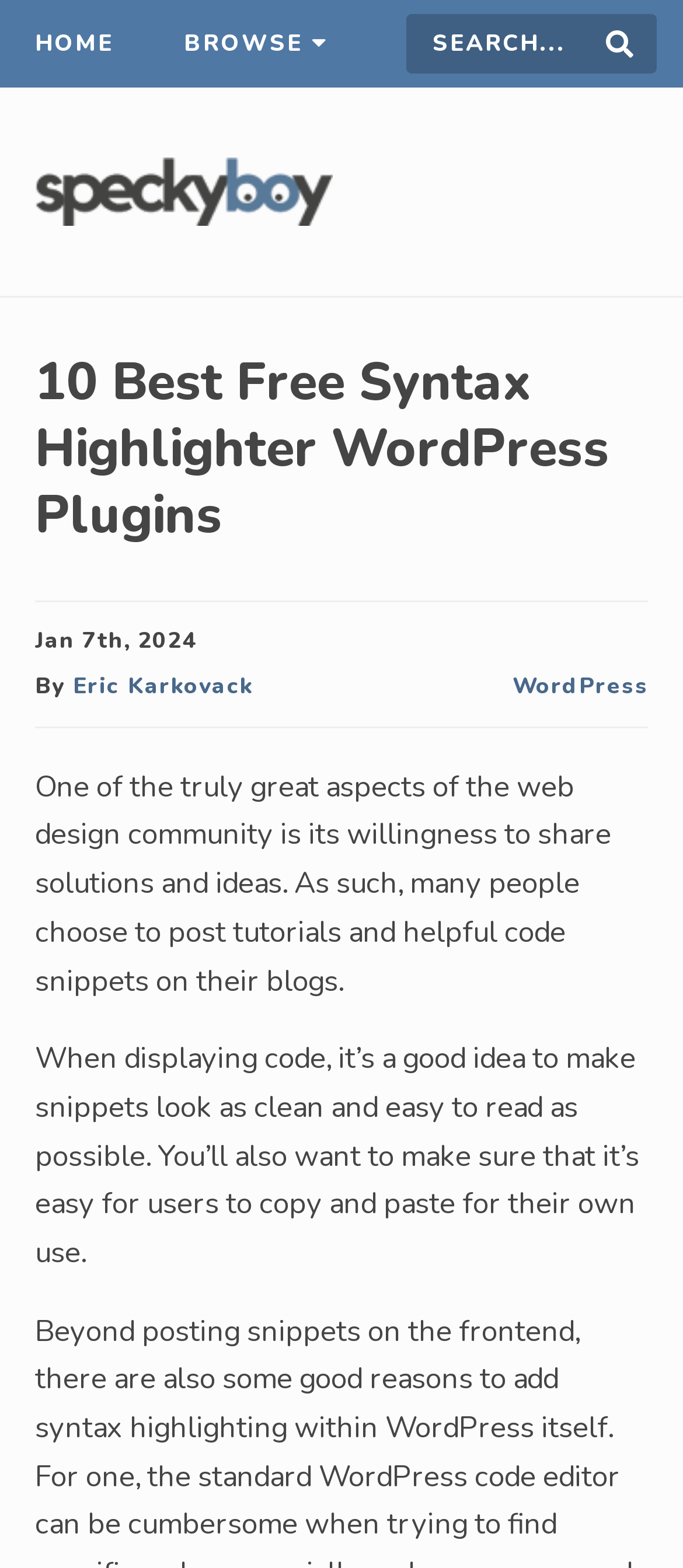Using the provided description WordPress, find the bounding box coordinates for the UI element. Provide the coordinates in (top-left x, top-left y, bottom-right x, bottom-right y) format, ensuring all values are between 0 and 1.

[0.75, 0.427, 0.949, 0.447]